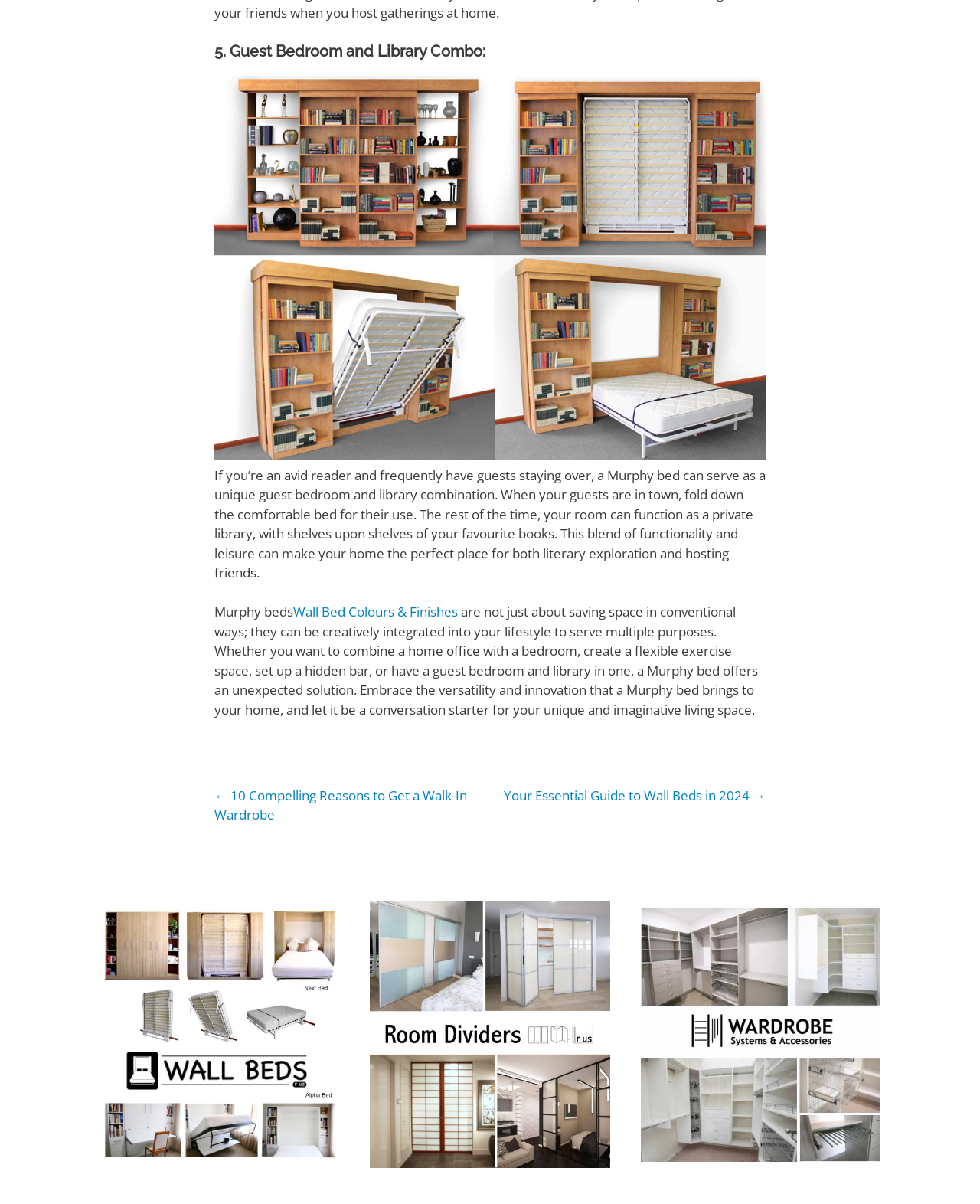Based on the image, provide a detailed and complete answer to the question: 
What is the focus of the webpage?

The webpage is focused on Murphy beds, discussing their versatility, functionality, and how they can be used to create unique living spaces.